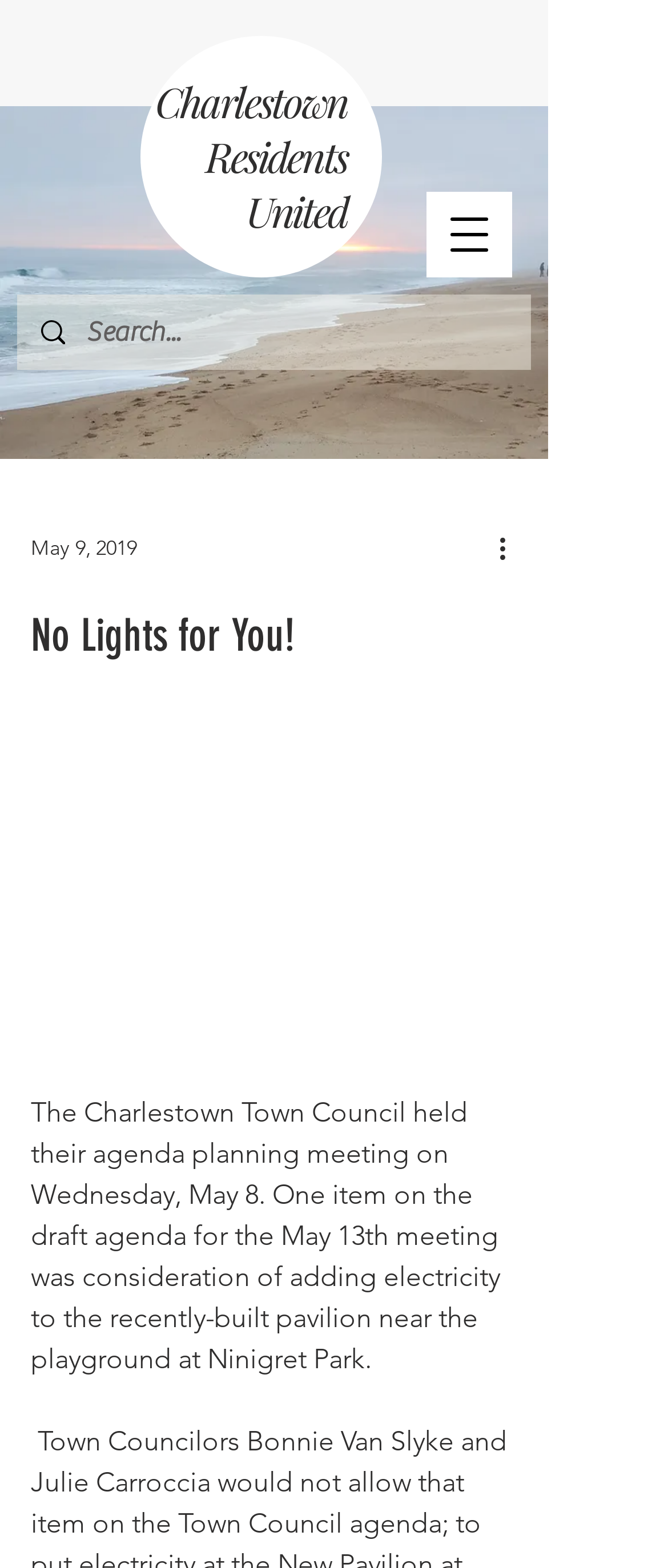Can you extract the headline from the webpage for me?

Charlestown
Residents
United